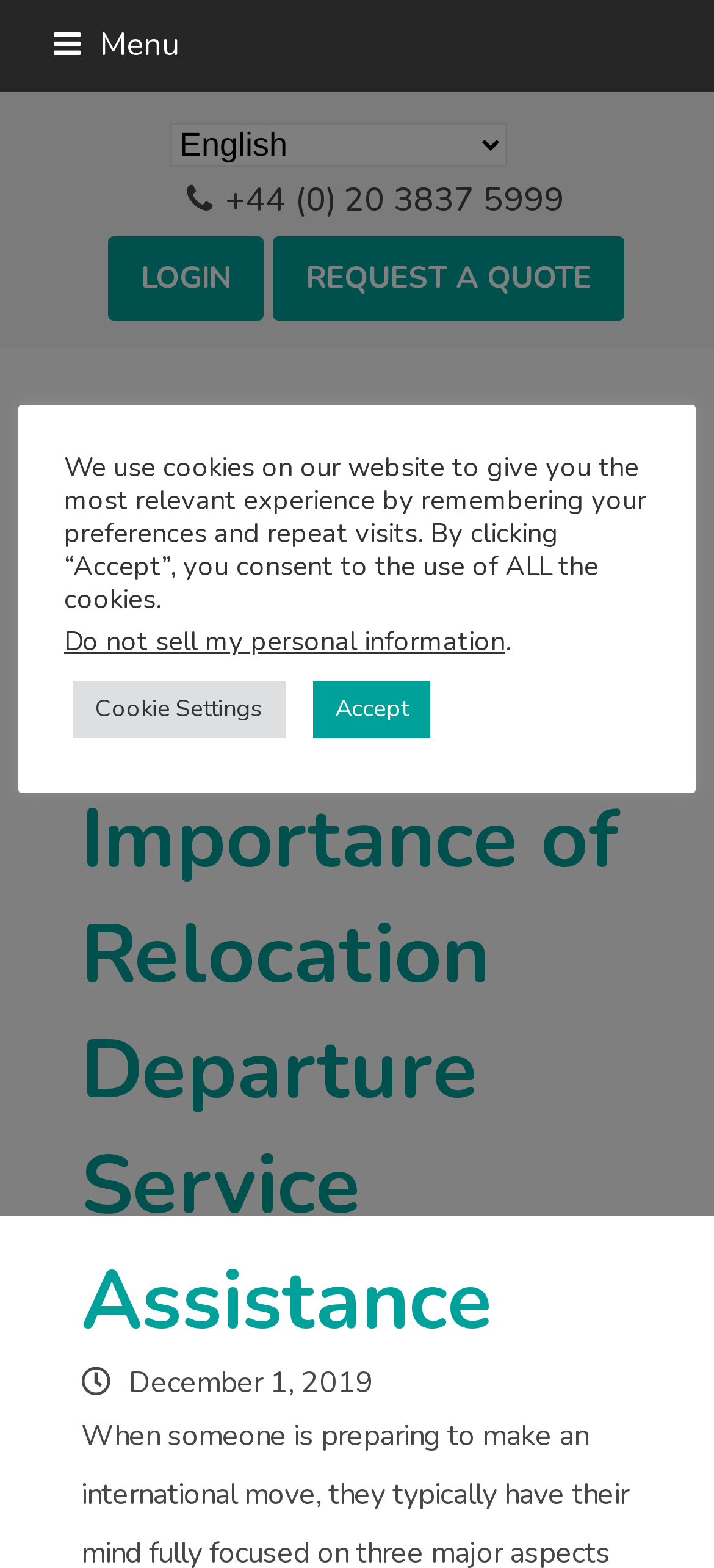Please determine the heading text of this webpage.

The Often Overlooked Importance of Relocation Departure Service Assistance